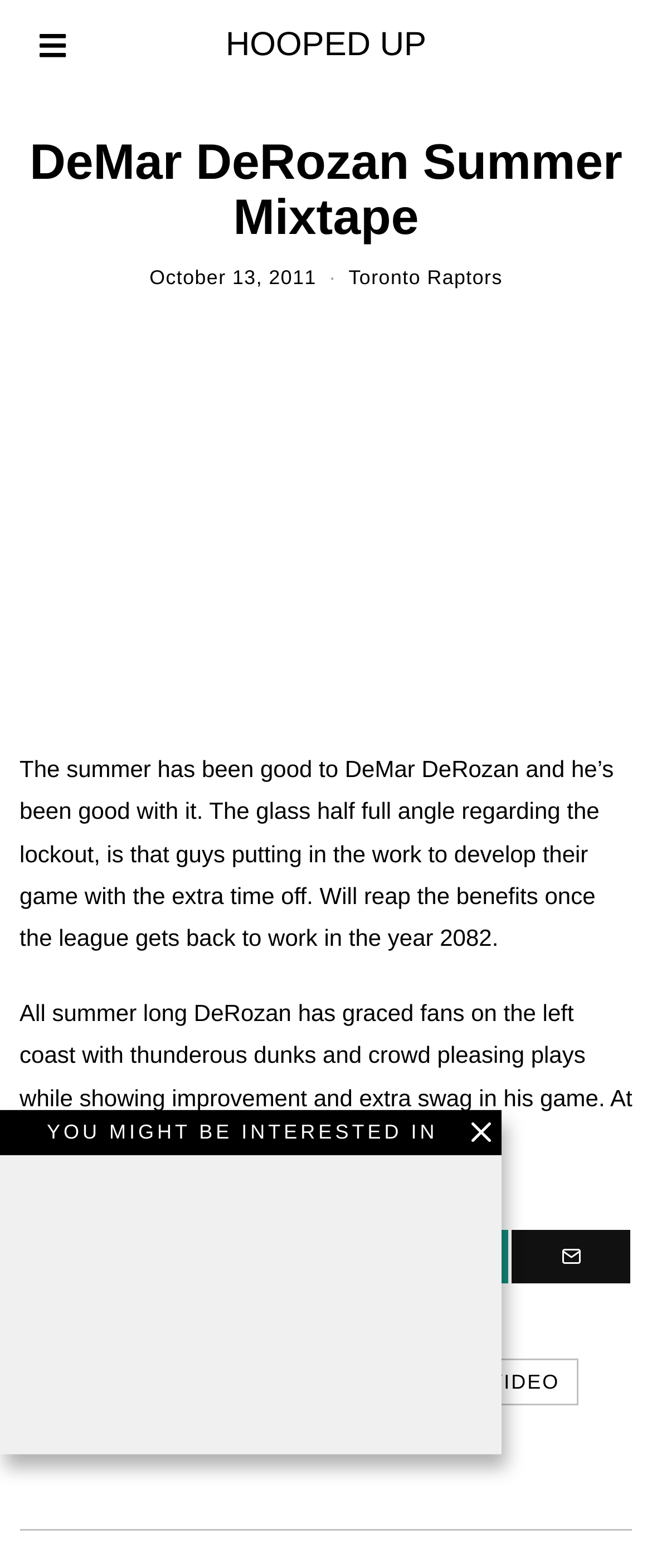Give the bounding box coordinates for the element described by: "Hooped Up".

[0.346, 0.0, 0.654, 0.058]